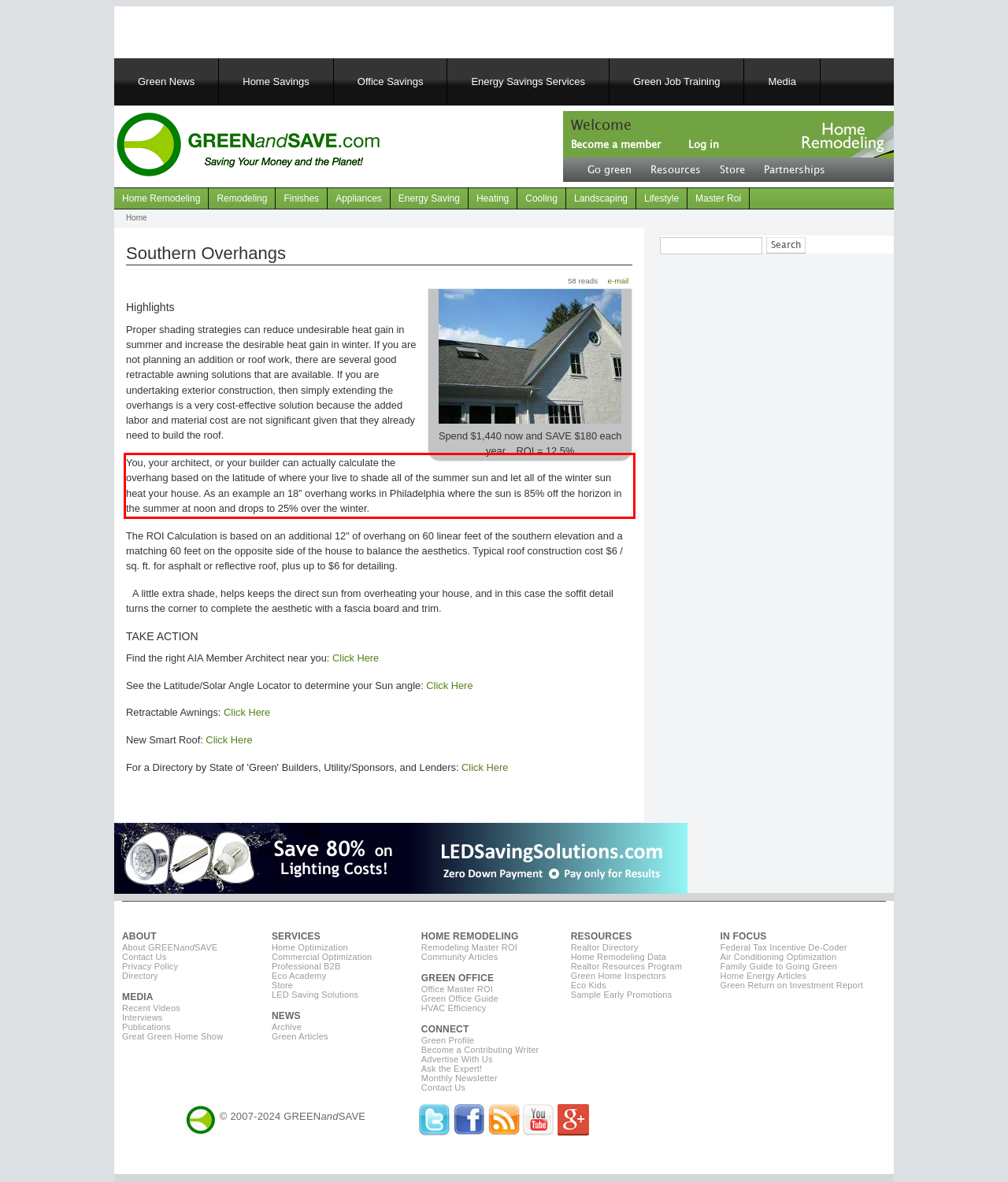You are provided with a screenshot of a webpage containing a red bounding box. Please extract the text enclosed by this red bounding box.

You, your architect, or your builder can actually calculate the overhang based on the latitude of where your live to shade all of the summer sun and let all of the winter sun heat your house. As an example an 18” overhang works in Philadelphia where the sun is 85% off the horizon in the summer at noon and drops to 25% over the winter.